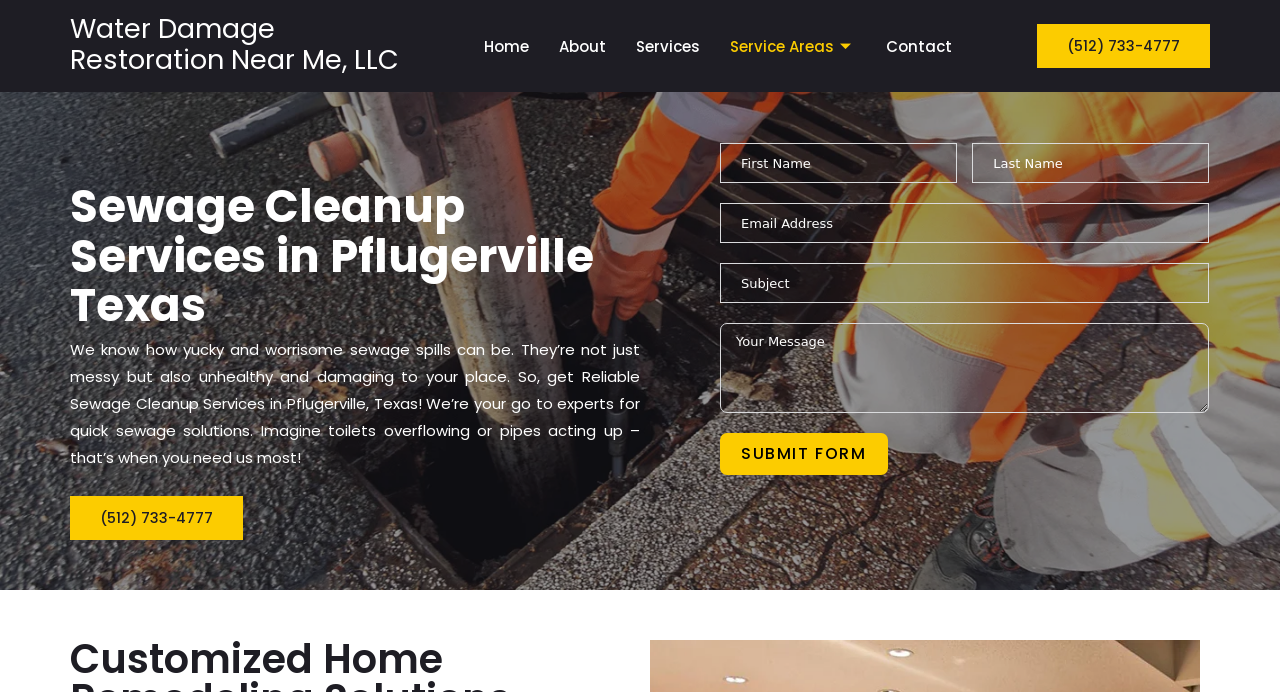Identify the bounding box coordinates of the element that should be clicked to fulfill this task: "Read the Blog". The coordinates should be provided as four float numbers between 0 and 1, i.e., [left, top, right, bottom].

None